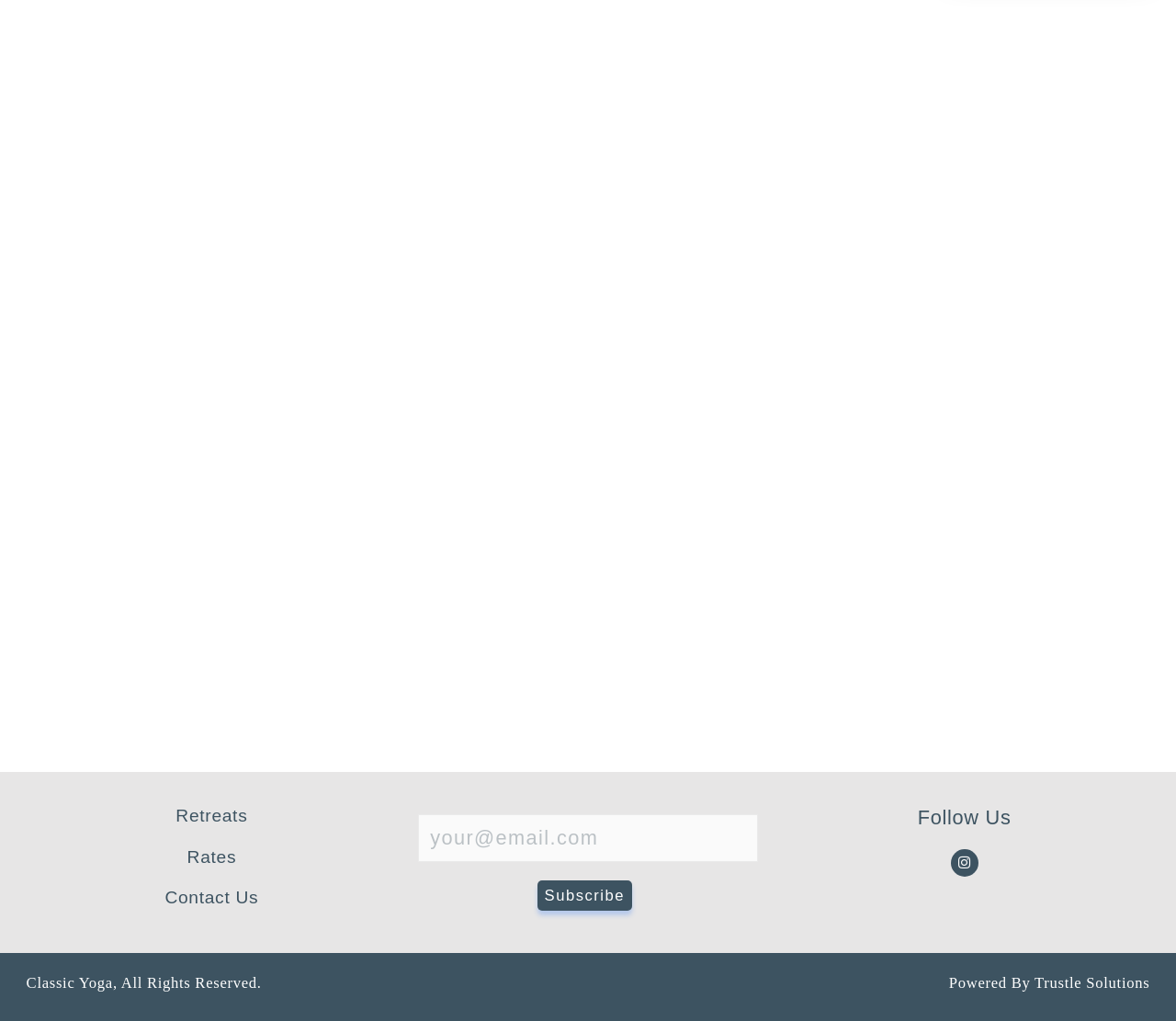What are the three main sections of the website?
Look at the image and provide a short answer using one word or a phrase.

Retreats, Rates, Contact Us